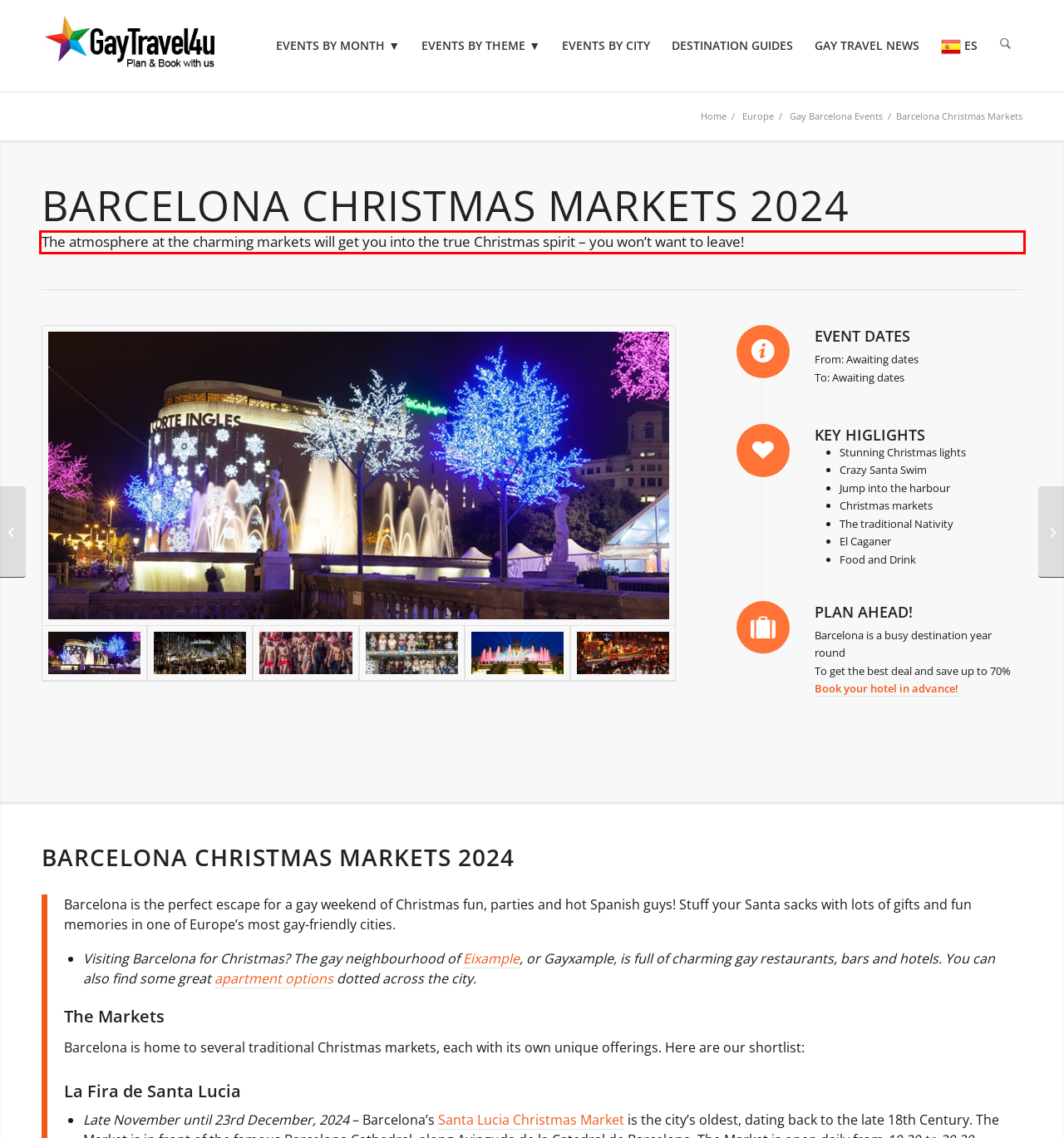From the screenshot of the webpage, locate the red bounding box and extract the text contained within that area.

The atmosphere at the charming markets will get you into the true Christmas spirit – you won’t want to leave!